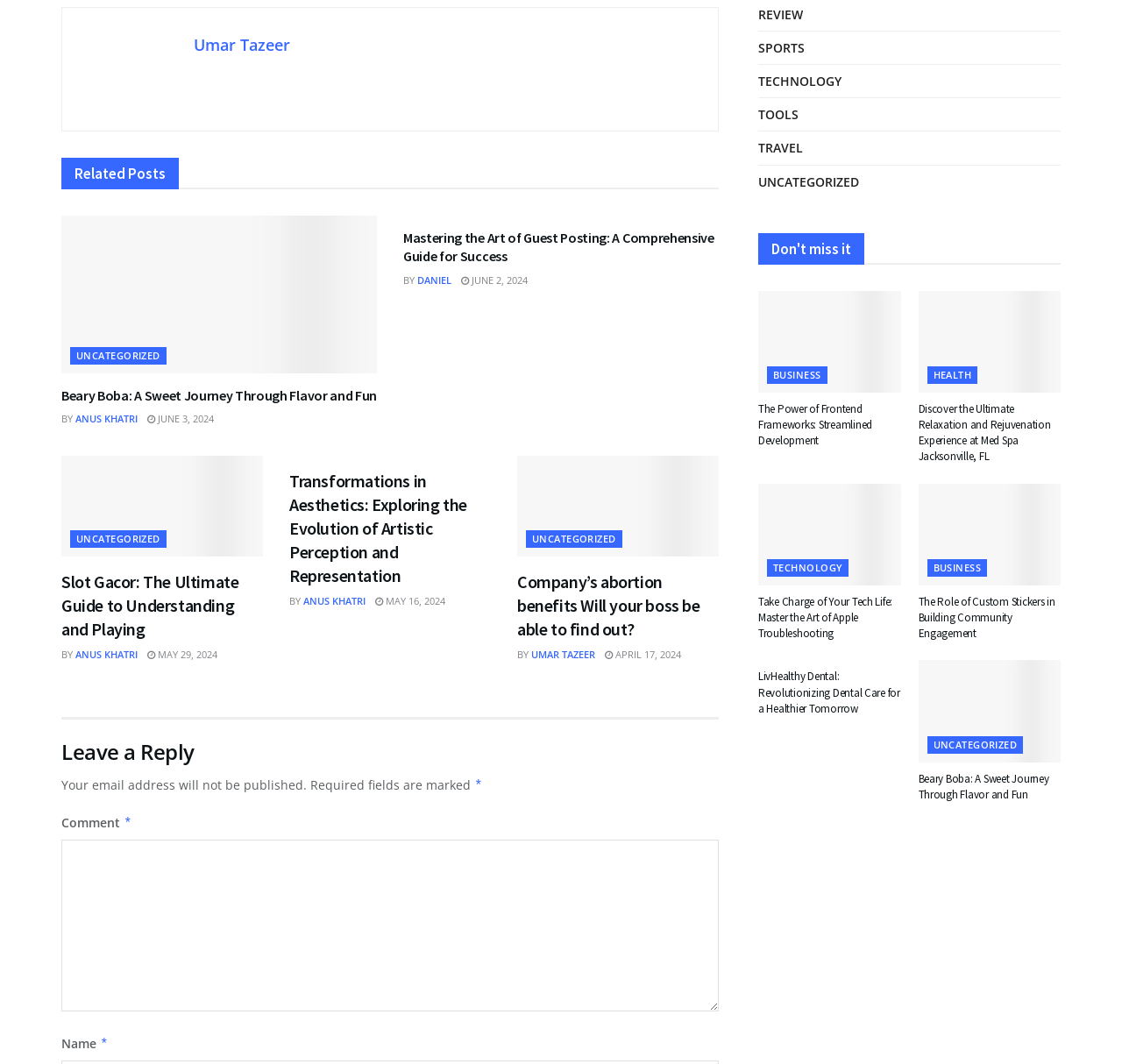Locate the bounding box coordinates of the element's region that should be clicked to carry out the following instruction: "Leave a reply". The coordinates need to be four float numbers between 0 and 1, i.e., [left, top, right, bottom].

[0.055, 0.693, 0.641, 0.72]